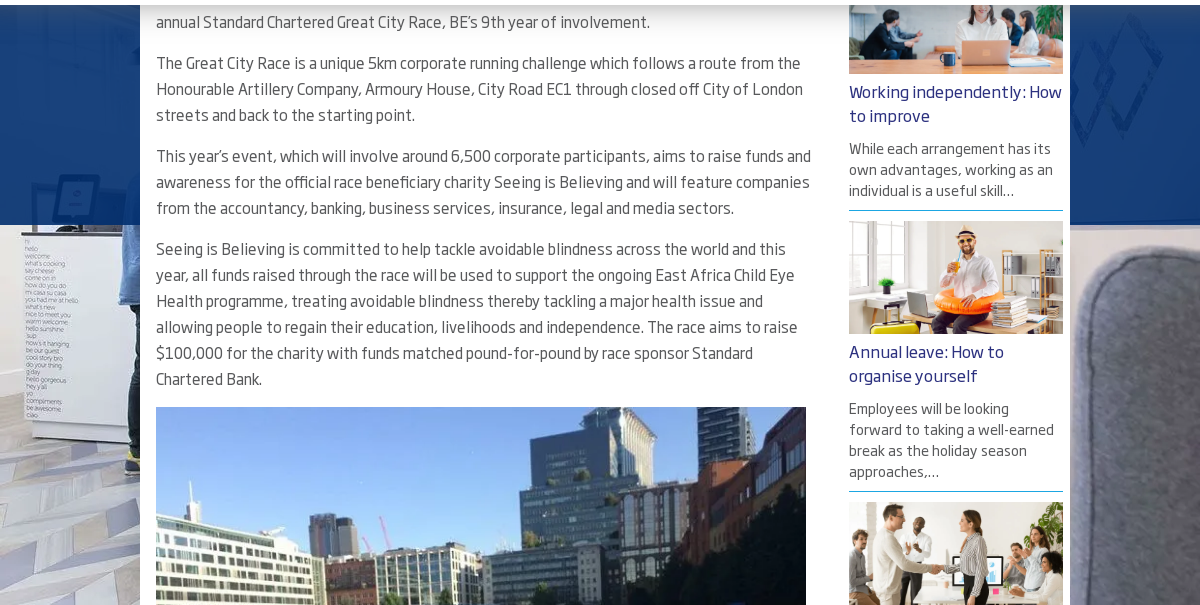Using the information shown in the image, answer the question with as much detail as possible: What is the charity's focus?

The charity 'Seeing is Believing' focuses on tackling avoidable blindness globally, as mentioned in the caption, and this year's goal is to raise $100,000 for the East Africa Child Eye Health programme.